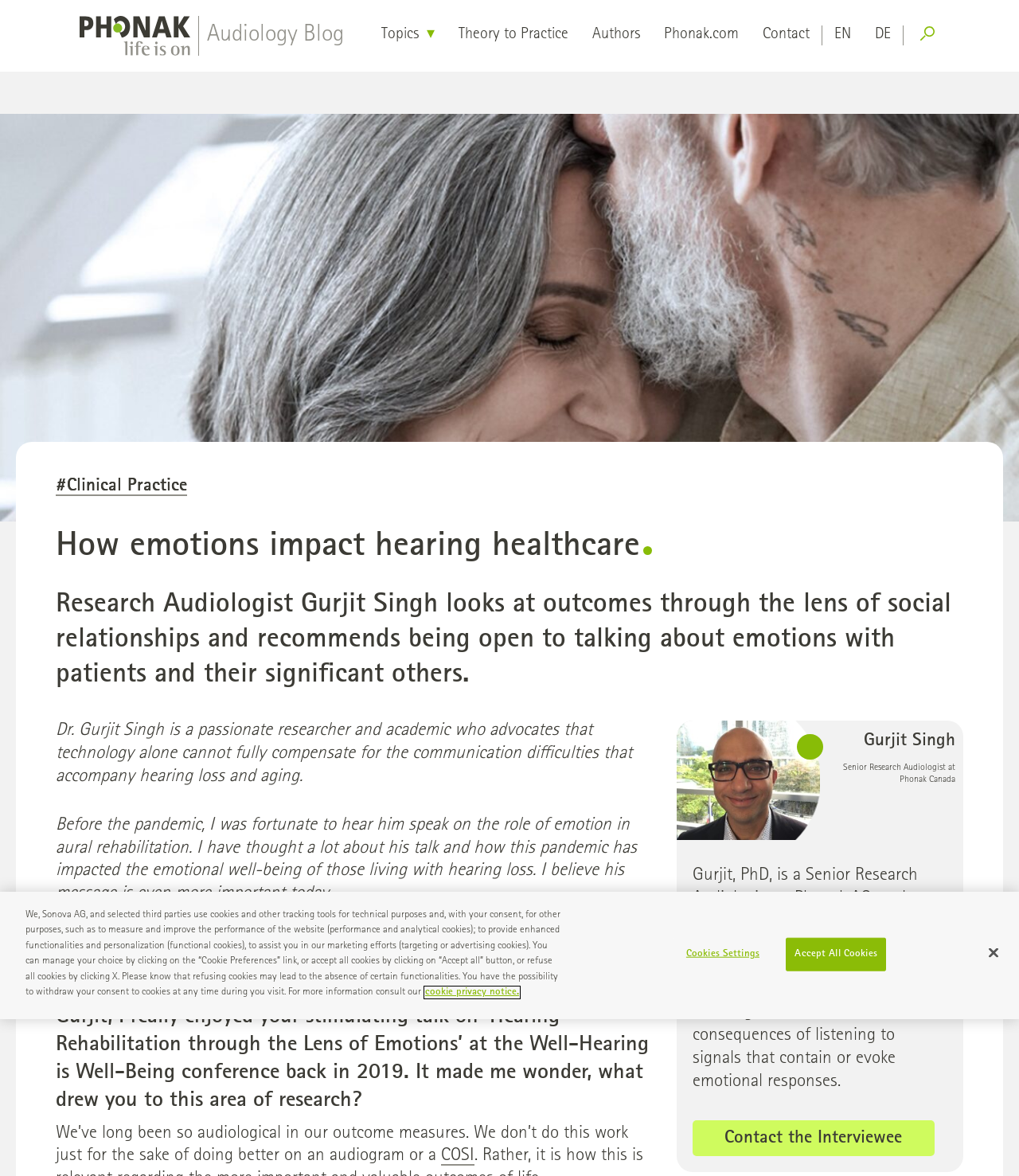Please identify the bounding box coordinates of the element's region that I should click in order to complete the following instruction: "Click the 'Topics' dropdown". The bounding box coordinates consist of four float numbers between 0 and 1, i.e., [left, top, right, bottom].

[0.374, 0.023, 0.427, 0.037]